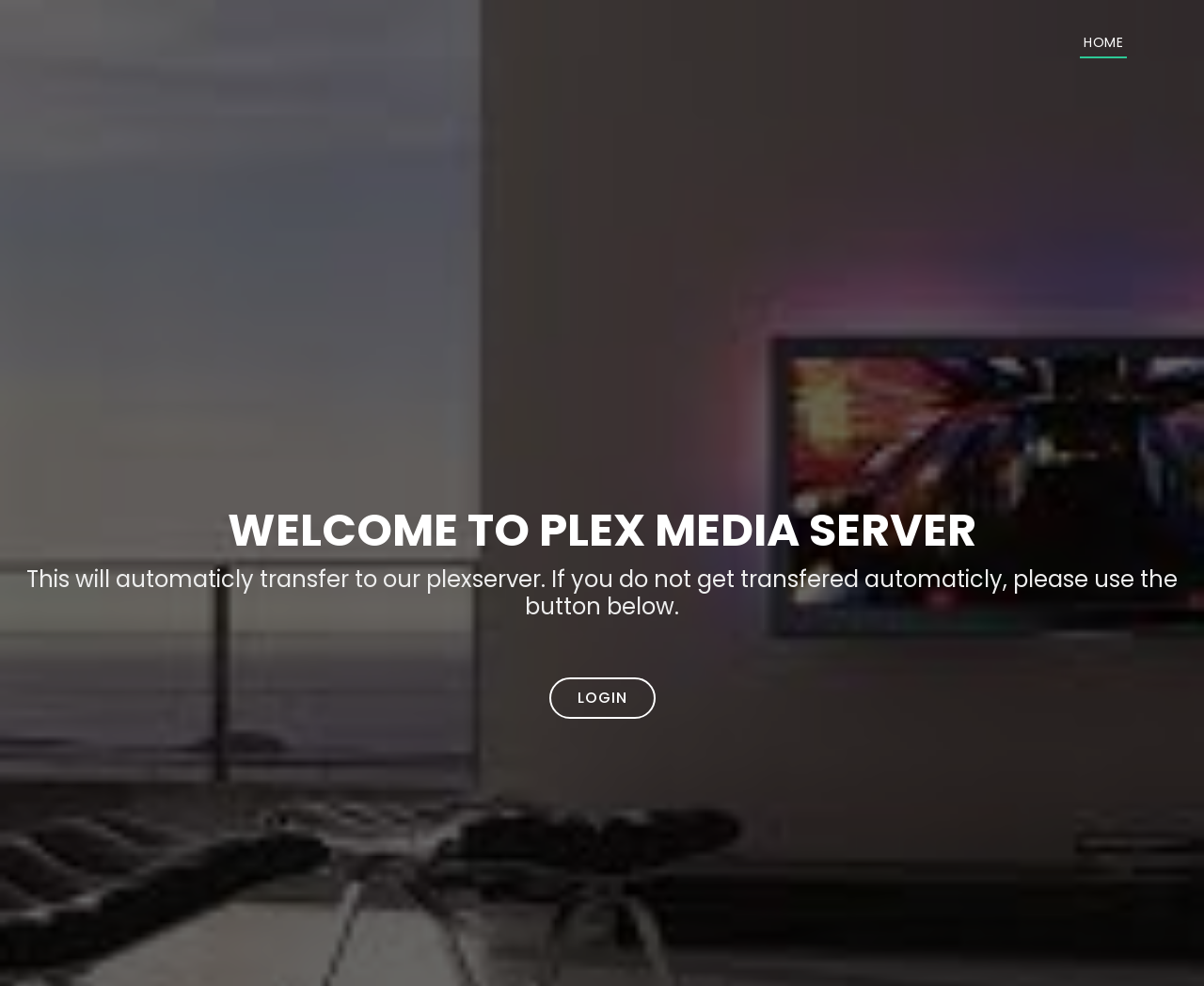Extract the bounding box for the UI element that matches this description: "Login".

[0.456, 0.687, 0.544, 0.729]